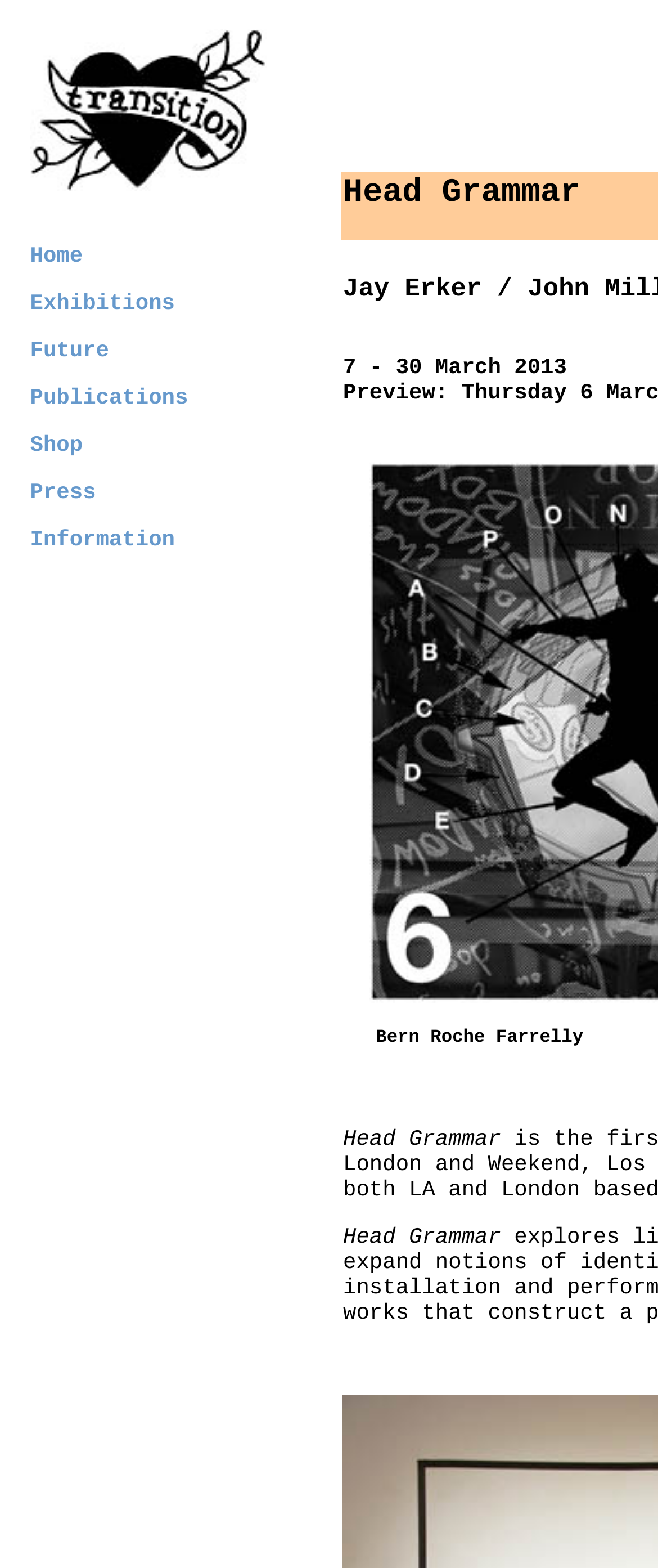Answer the question with a single word or phrase: 
How many cells are there in the first table row?

3